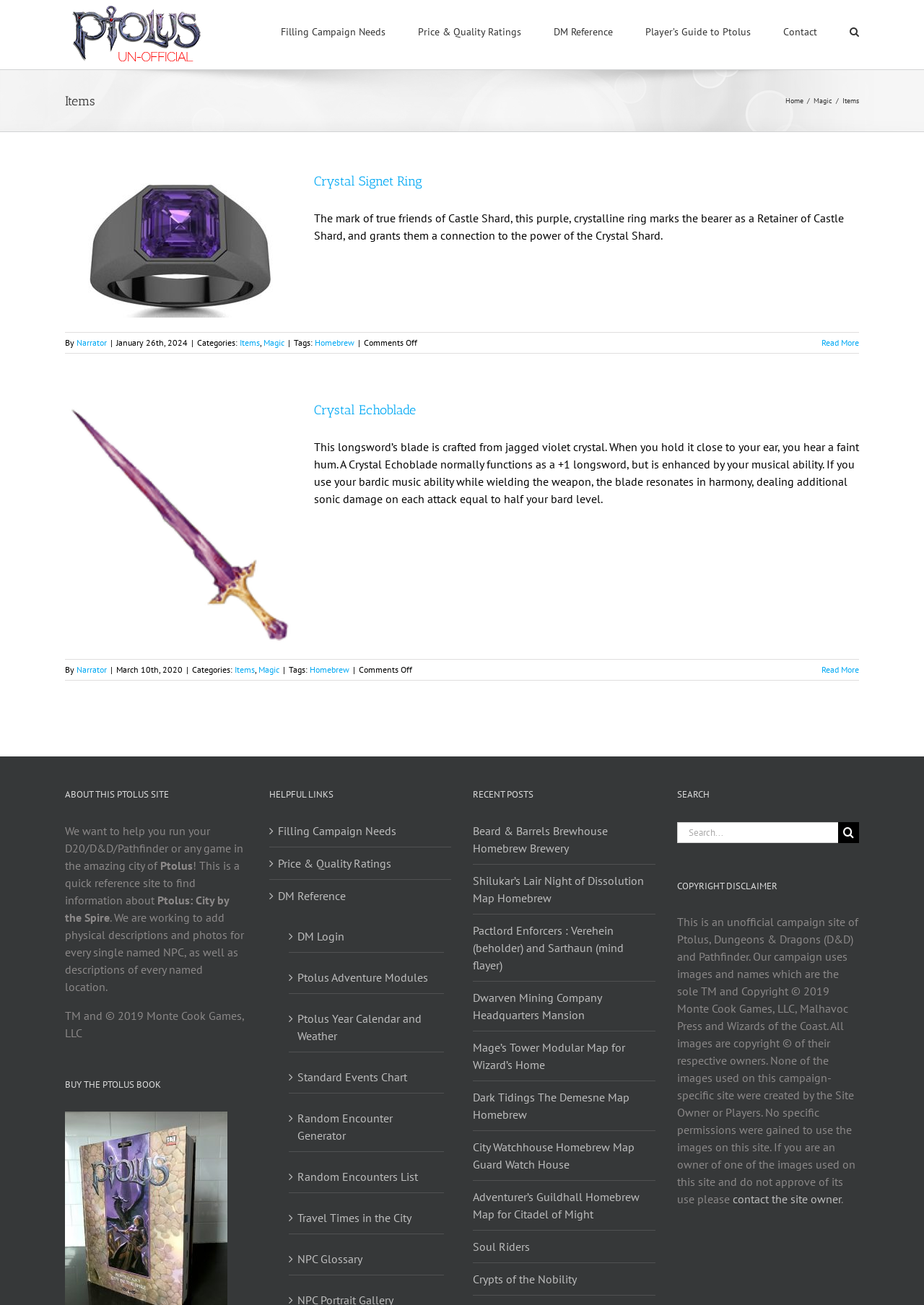Illustrate the webpage's structure and main components comprehensively.

The webpage is about Ptolus, a fantasy city setting for tabletop role-playing games. At the top, there is a Ptolus logo, followed by a main menu navigation bar with links to various sections, including "Filling Campaign Needs", "Price & Quality Ratings", "DM Reference", "Player's Guide to Ptolus", and "Contact". On the right side of the navigation bar, there is a search button.

Below the navigation bar, there is a page title bar with a heading "Items" and links to "Home" and "Magic" on the right side. Underneath, there are two articles, each with an image, a heading, and a description. The first article is about "Crystal Signet Ring", a magic item, and the second article is about "Crystal Echoblade", a longsword. Each article has links to read more and categories like "Items" and "Magic".

Further down, there is a section about the Ptolus site, with a heading "ABOUT THIS PTOLUS SITE" and a description of the site's purpose. Below that, there is a section to buy the Ptolus book from DriveThruRPG.

On the right side, there are several sections, including "HELPFUL LINKS" with various links to resources like "Filling Campaign Needs", "Price & Quality Ratings", and "DM Reference". There is also a "RECENT POSTS" section with a link to "Beard & Barrels Brewhouse Homebrew Brewery".

Overall, the webpage is a resource for players and game masters of tabletop RPGs, providing information about the Ptolus setting, magic items, and other game-related resources.